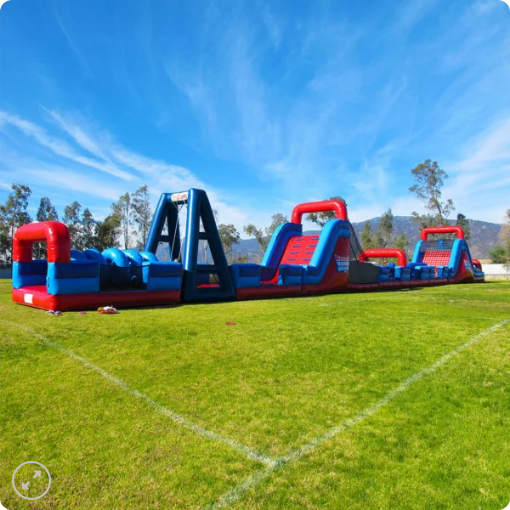Compose a detailed narrative for the image.

The image showcases the "Rugged Warrior Challenge" inflatable obstacle course, a vibrant and exciting attraction designed for outdoor fun. Set against a clear blue sky, the course features bold red and blue colors, with multiple sections that include steep slides, climbing structures, and tunnels. The course is situated on a lush green lawn, emphasizing its appeal for events, gatherings, or competitive challenges. With its unique design, the Rugged Warrior Challenge promises thrilling experiences for participants, inviting them to navigate through its various obstacles while providing a safe environment for a day of adventure and camaraderie.